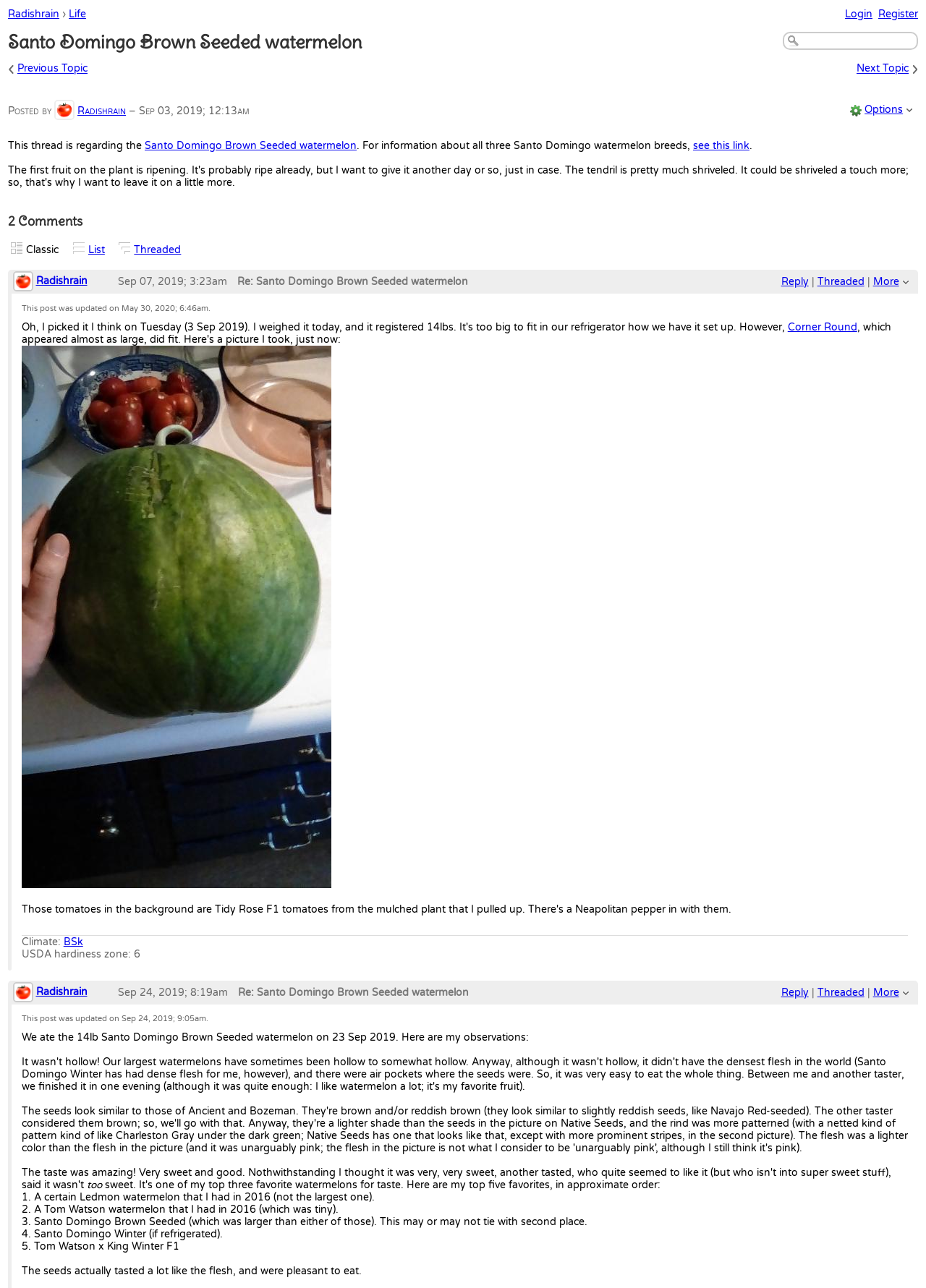Write an exhaustive caption that covers the webpage's main aspects.

This webpage is about the Santo Domingo Brown Seeded watermelon. At the top, there is a navigation bar with links to "Radishrain", "Life", "Login", and "Register". Below the navigation bar, there is a heading that reads "Santo Domingo Brown Seeded watermelon". 

To the left of the heading, there are links to "Previous Topic" and "Next Topic". Below the heading, there is a section that displays information about the thread, including the author "Radishrain" and the date "Sep 03, 2019; 12:13am". There is also an image of "Options" and a link to "Options" on the right side of this section.

The main content of the webpage is divided into two sections. The first section discusses the Santo Domingo Brown Seeded watermelon, with a link to "see this link" for more information about all three Santo Domingo watermelon breeds. 

Below this section, there are two comments. The first comment is from "Radishrain" and includes a picture of a Santo Domingo Brown Seeded watermelon fruit. The comment also mentions the weight of the watermelon and its size, which is too big to fit in the refrigerator. There are also links to "Corner Round" and "BSk" in the comment. 

The second comment is also from "Radishrain" and has a similar layout to the first comment. Both comments have links to "Reply", "Threaded", and "More" on the right side, as well as an image of a triangle.